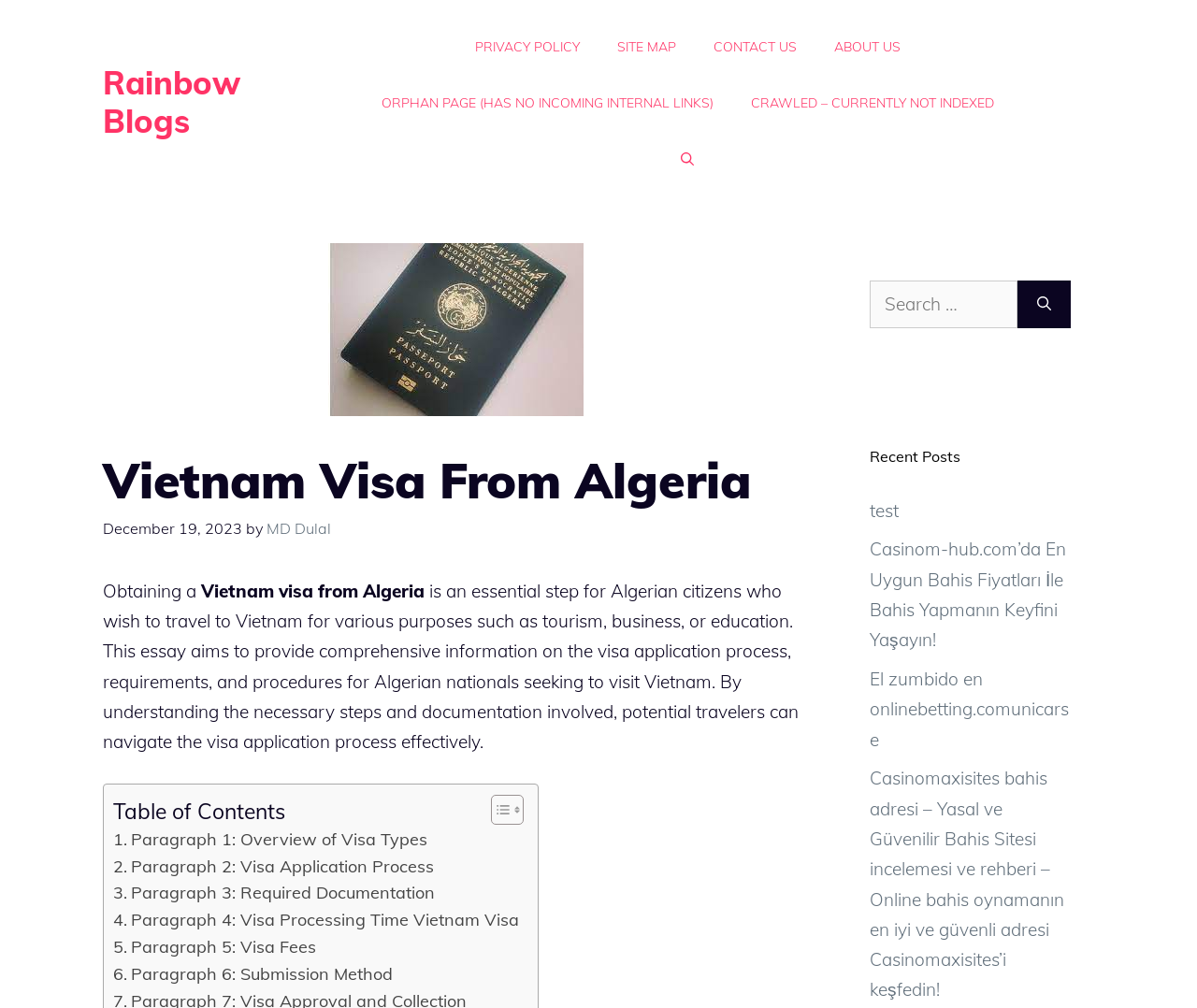What is the purpose of obtaining a Vietnam visa from Algeria?
Answer the question based on the image using a single word or a brief phrase.

Travel